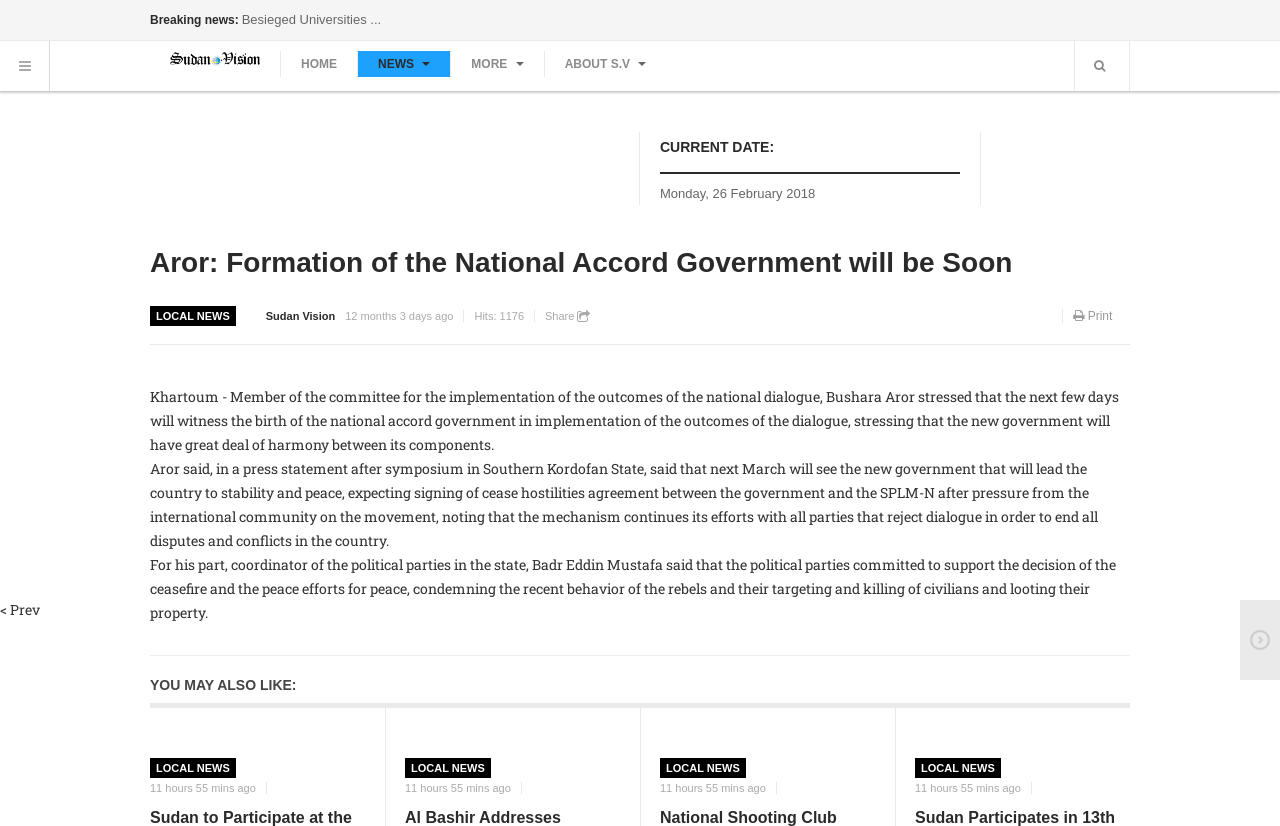What is the current date?
Look at the screenshot and give a one-word or phrase answer.

Monday, 26 February 2018